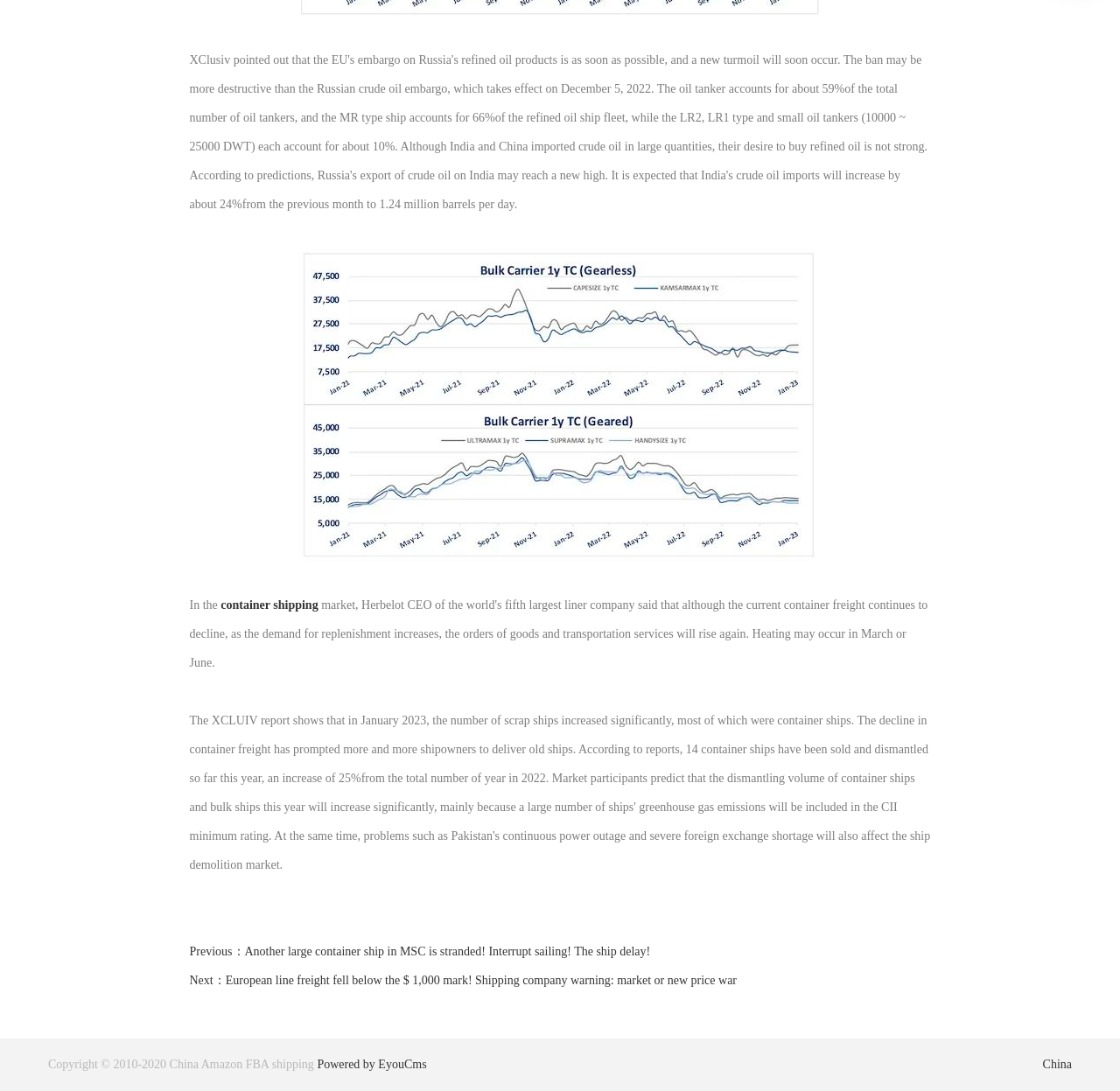Give a one-word or one-phrase response to the question:
What is the copyright year range of the website?

2010-2020